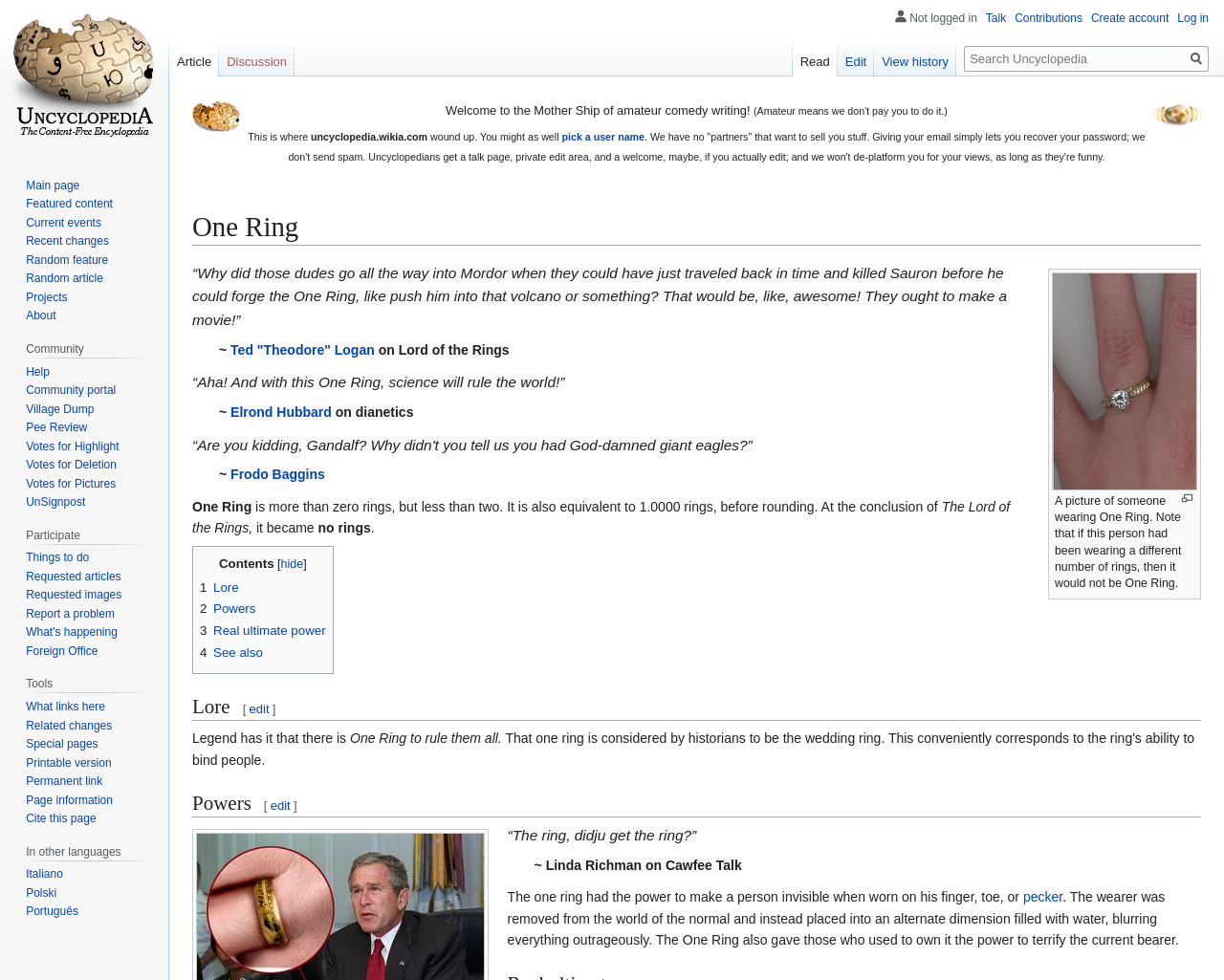Please determine the bounding box coordinates of the element's region to click for the following instruction: "Edit the page".

[0.684, 0.039, 0.714, 0.078]